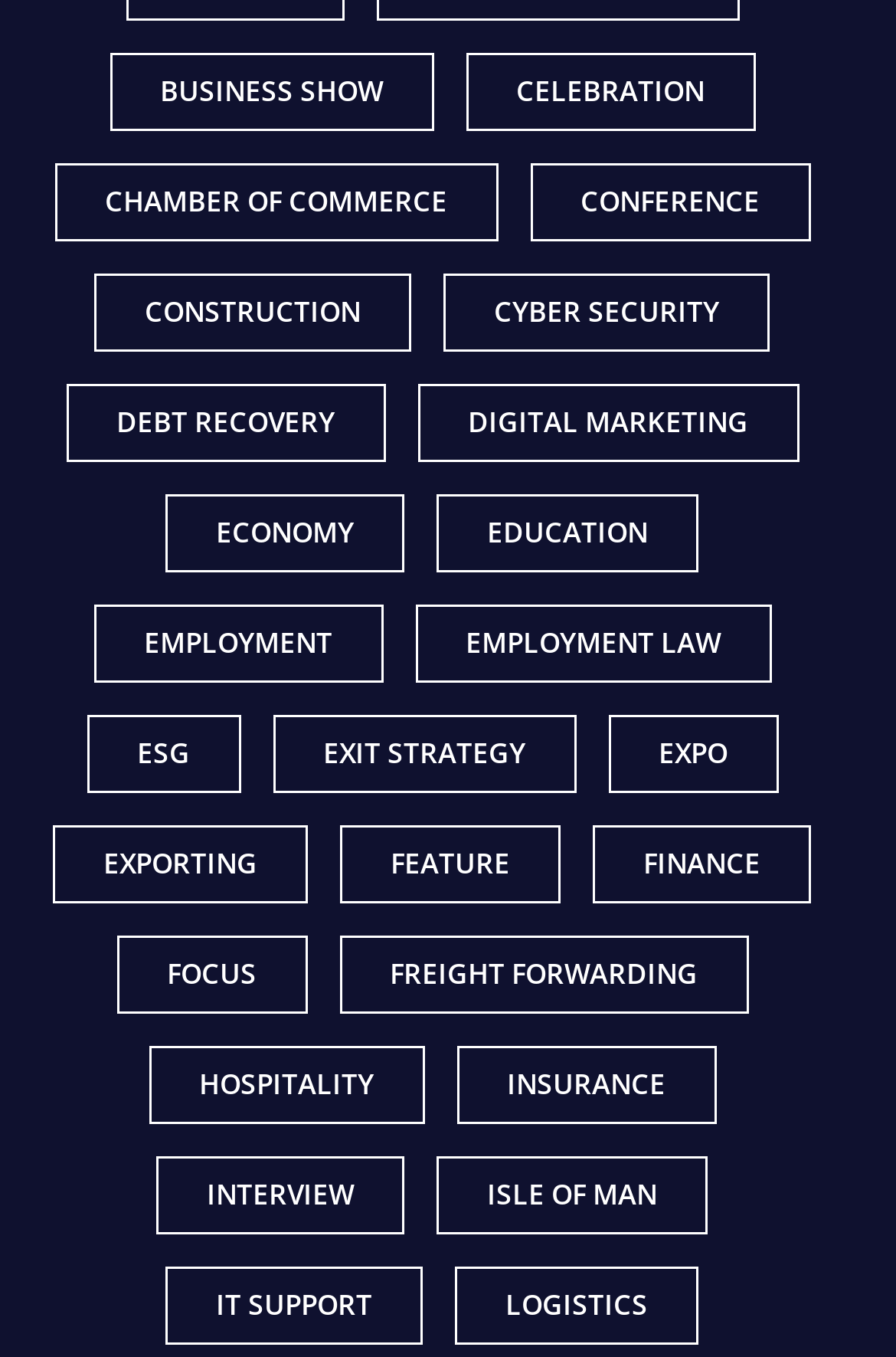Can you determine the bounding box coordinates of the area that needs to be clicked to fulfill the following instruction: "Learn about Cyber Security"?

[0.495, 0.202, 0.859, 0.26]